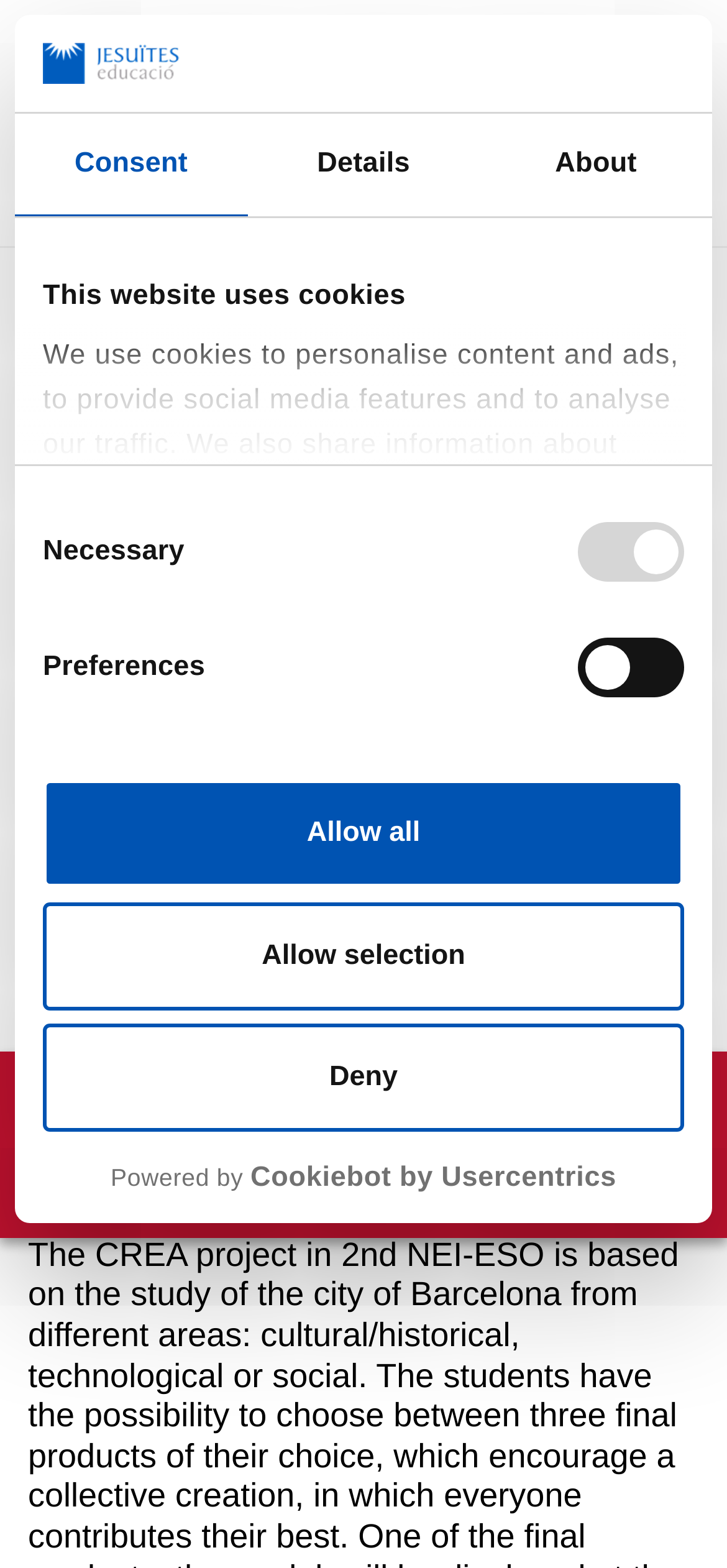Please identify the bounding box coordinates of the region to click in order to complete the given instruction: "Click the 'Allow selection' button". The coordinates should be four float numbers between 0 and 1, i.e., [left, top, right, bottom].

[0.059, 0.575, 0.941, 0.644]